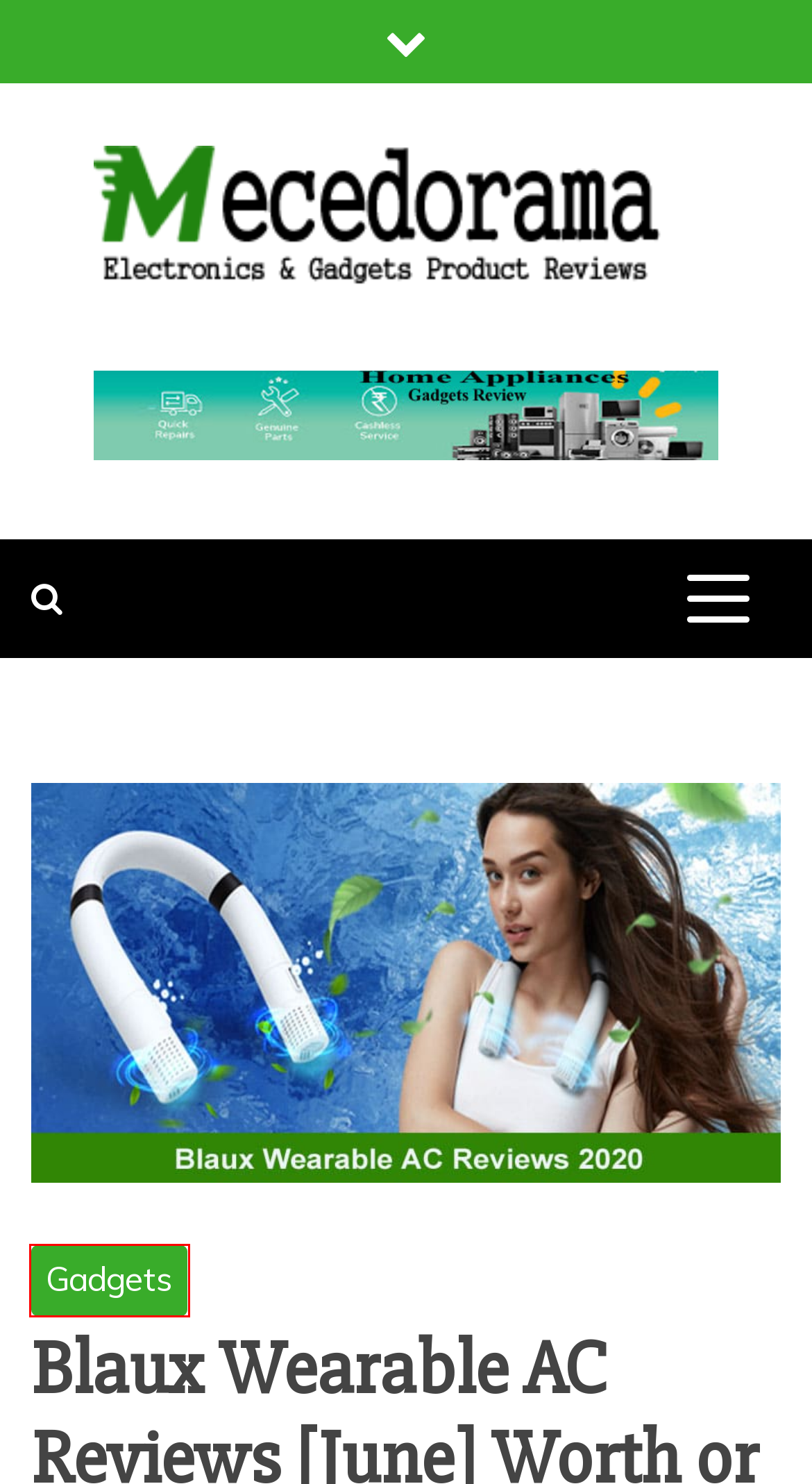You have a screenshot showing a webpage with a red bounding box highlighting an element. Choose the webpage description that best fits the new webpage after clicking the highlighted element. The descriptions are:
A. Klwear Reviews [June] Is This a Legit Website?
B. Home Transforming with Radiant Designer Radiators
C. Mecedorama- Trendy News Portal And Online Website Reviews
D. Website Review Blog | Write for Us | Submit Guest Post
E. Gadgets | Mecedorama - Latest News & Online Unbiased Reviews
F. Do You Want to Install Vinyl Flooring? Let’s Figure Out the Cost
G. Smartwave Antenna Review 2020 【Read This Before Buying】
H. The Unmatched Benefits of Utilising RAK Bathroom Tiles in a Moist Environment

E